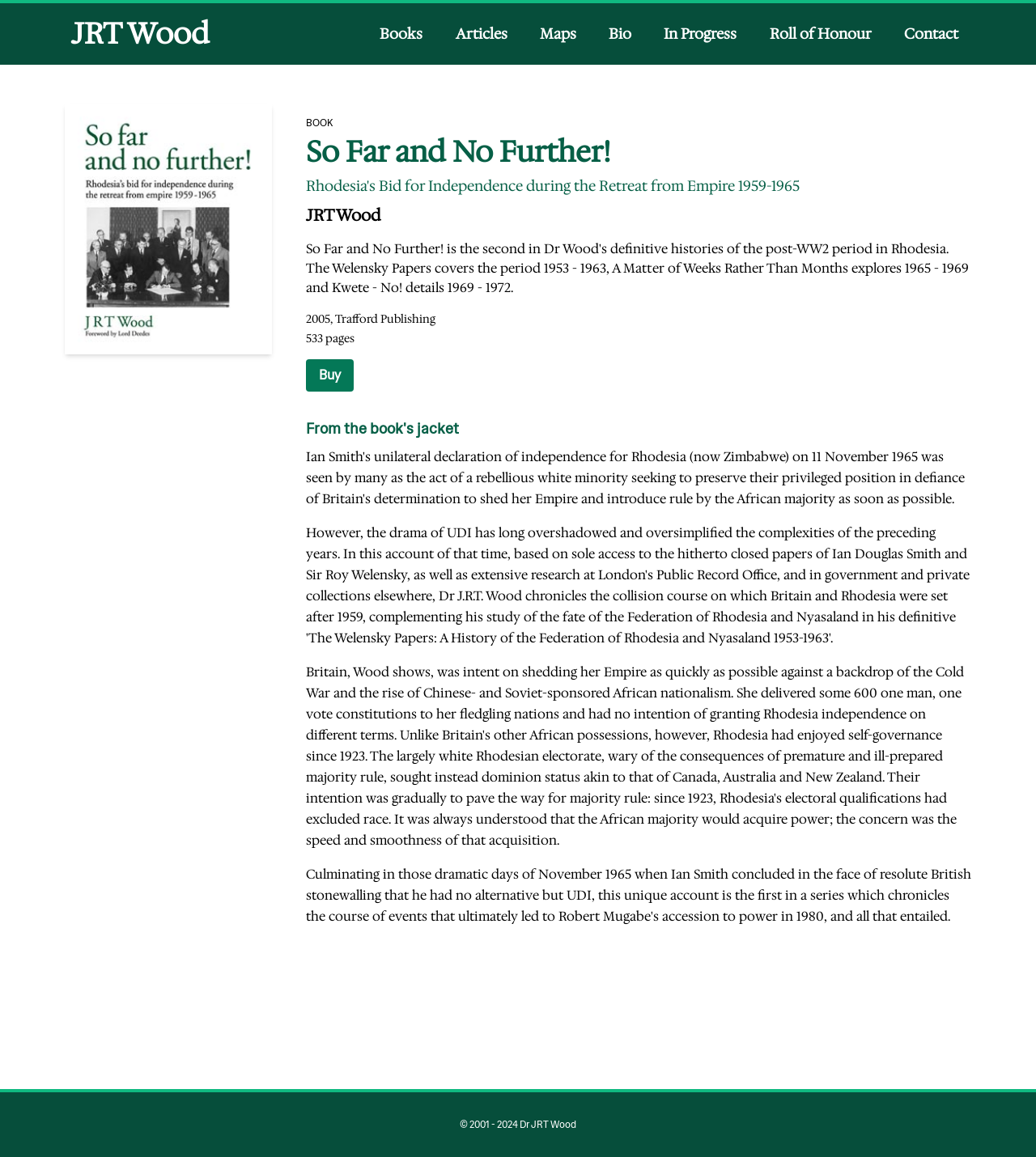Find the bounding box coordinates of the clickable area required to complete the following action: "Explore maps".

[0.508, 0.014, 0.569, 0.045]